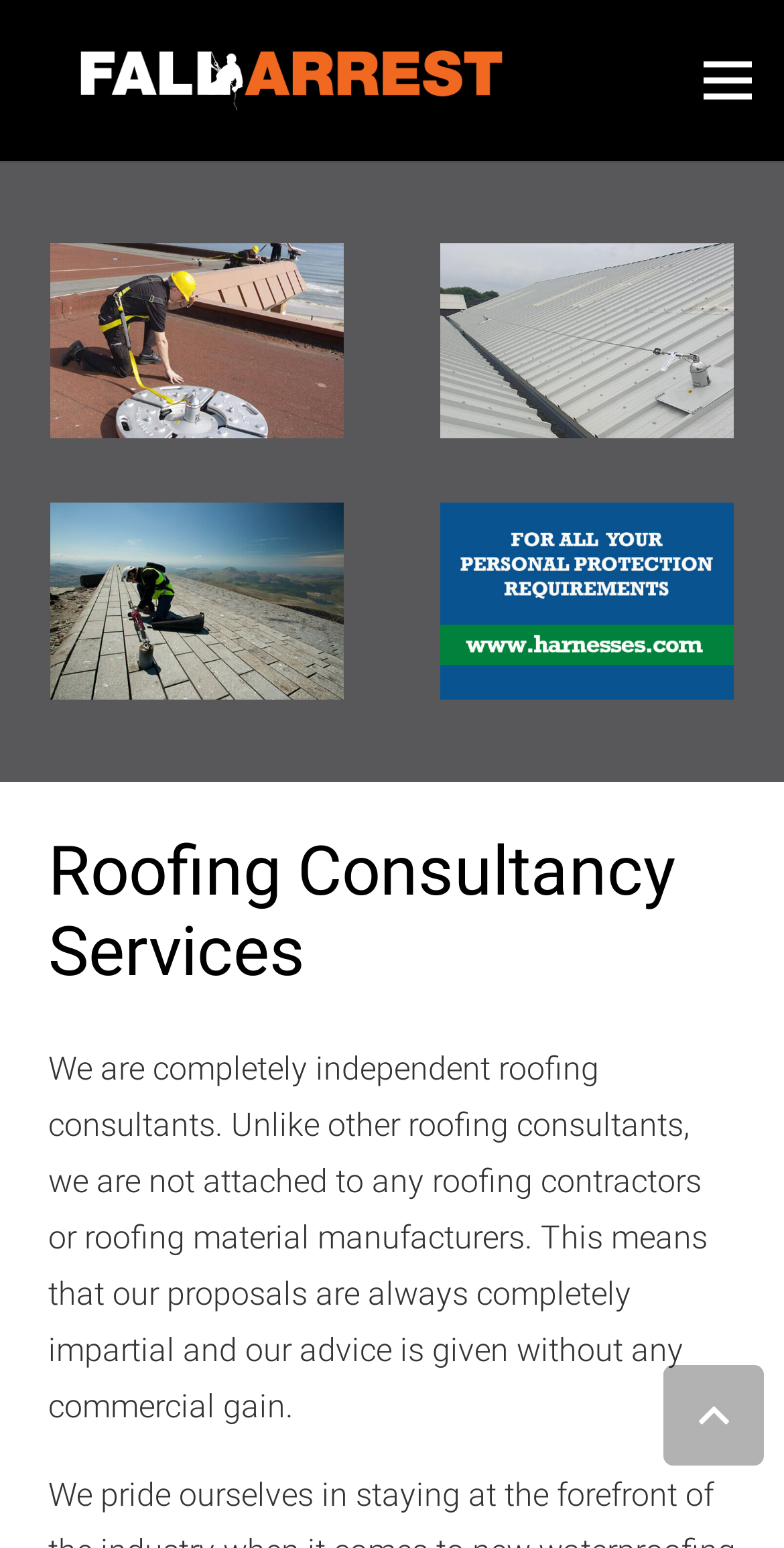Respond to the following question with a brief word or phrase:
How many main sections are on the webpage?

2